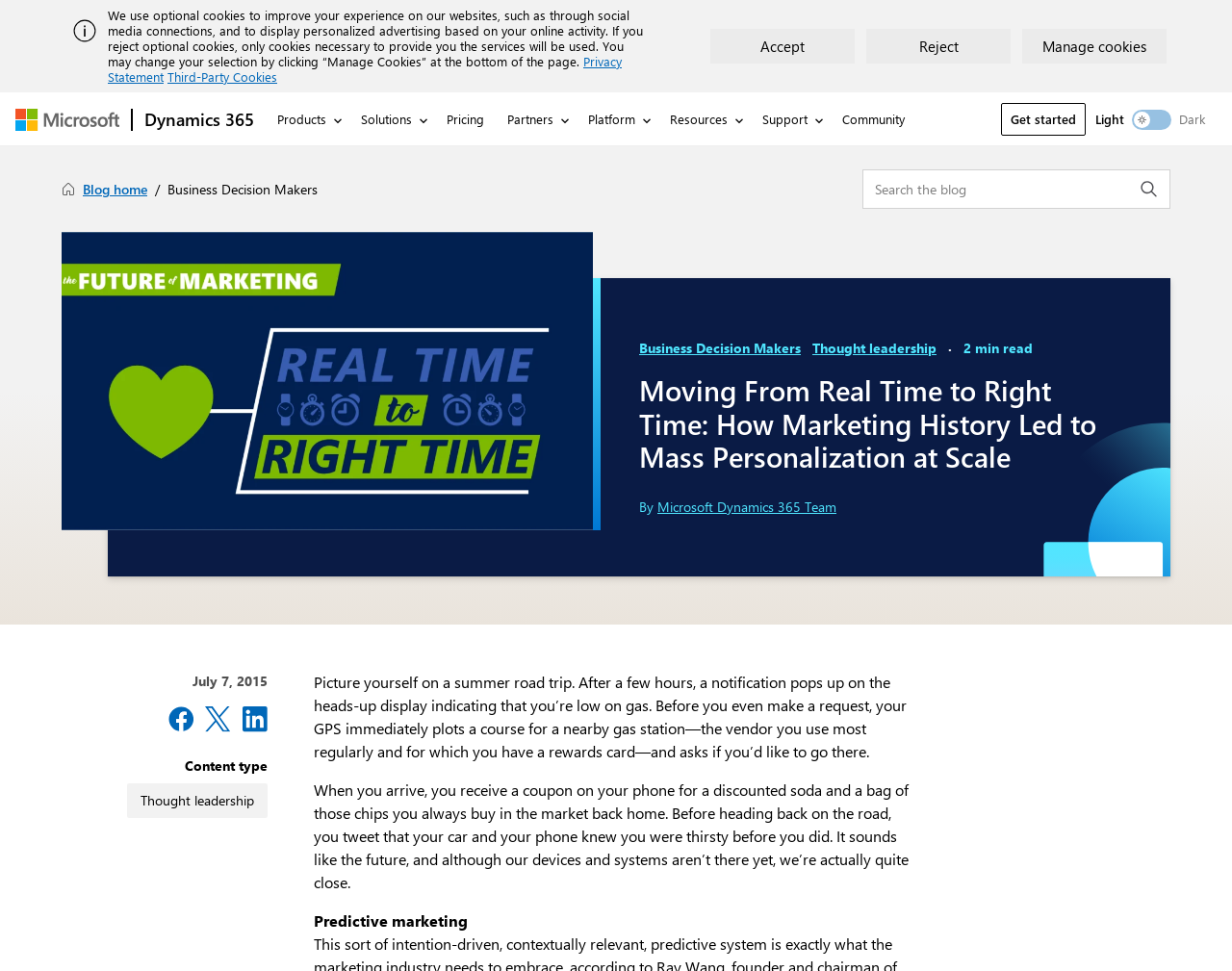Using the description: "Microsoft Dynamics 365 Team", identify the bounding box of the corresponding UI element in the screenshot.

[0.534, 0.513, 0.679, 0.531]